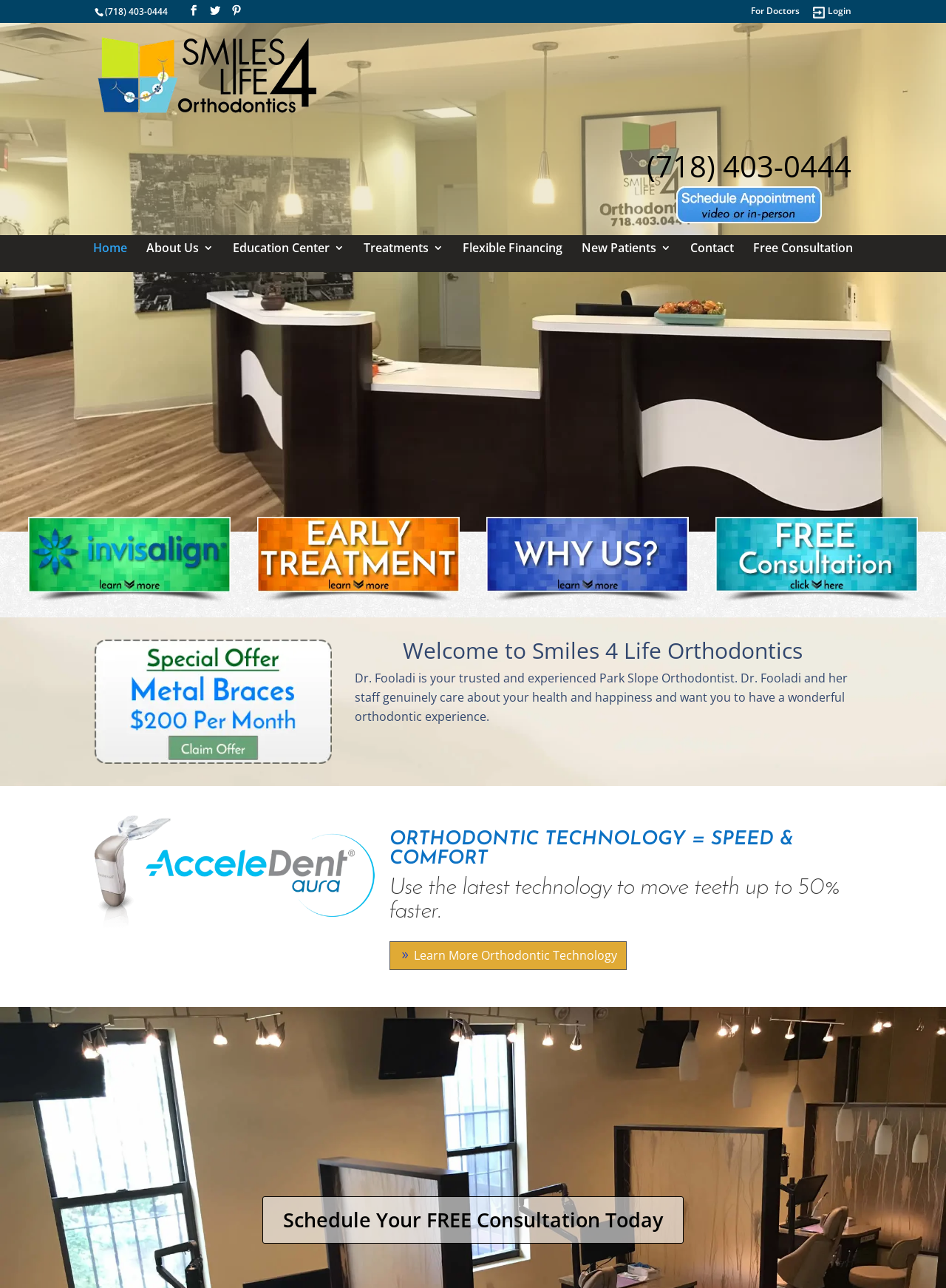Please find the bounding box coordinates for the clickable element needed to perform this instruction: "Schedule a free consultation".

[0.277, 0.929, 0.723, 0.966]